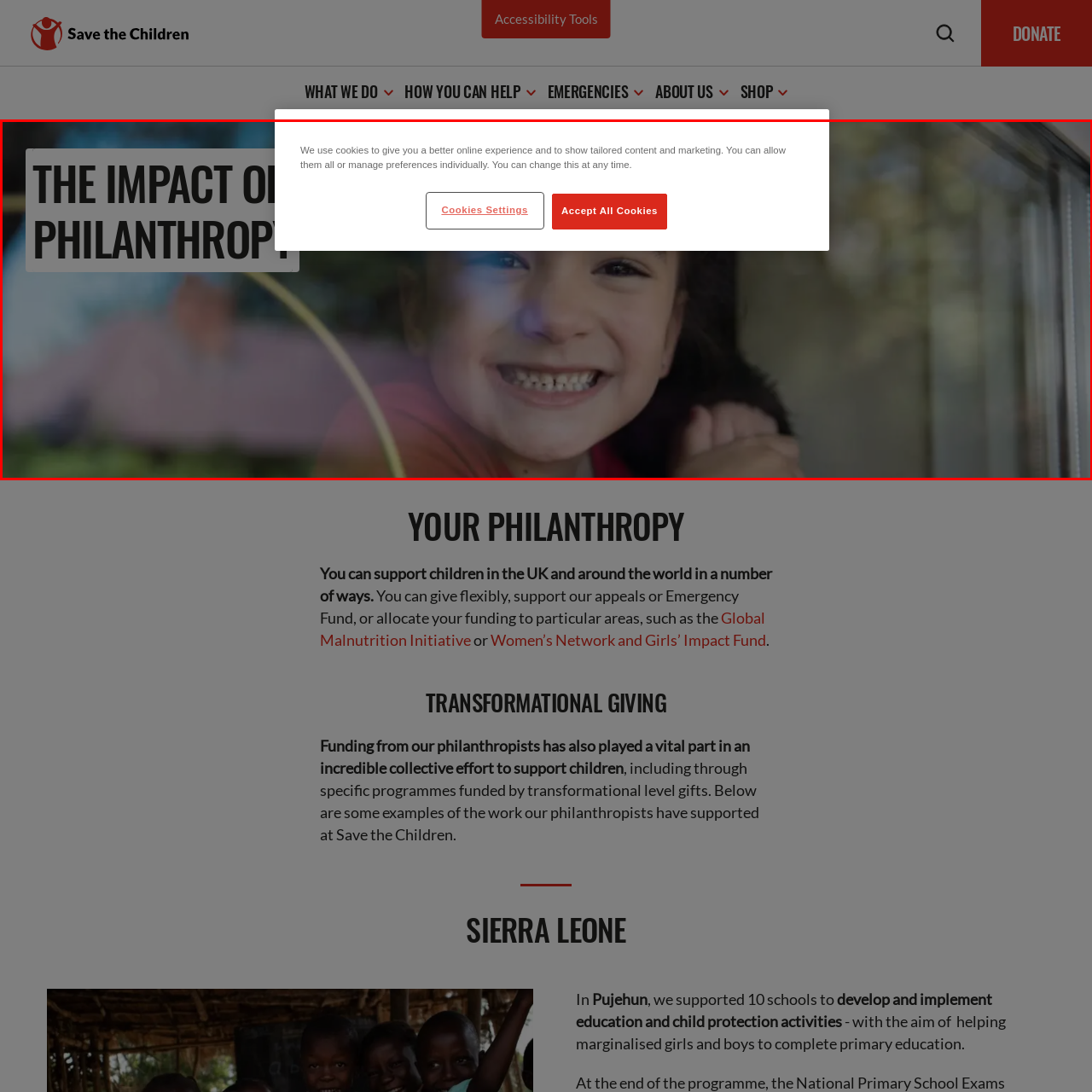What organization is associated with the 'Impact of Philanthropy' theme?
Focus on the red-bounded area of the image and reply with one word or a short phrase.

Save the Children UK